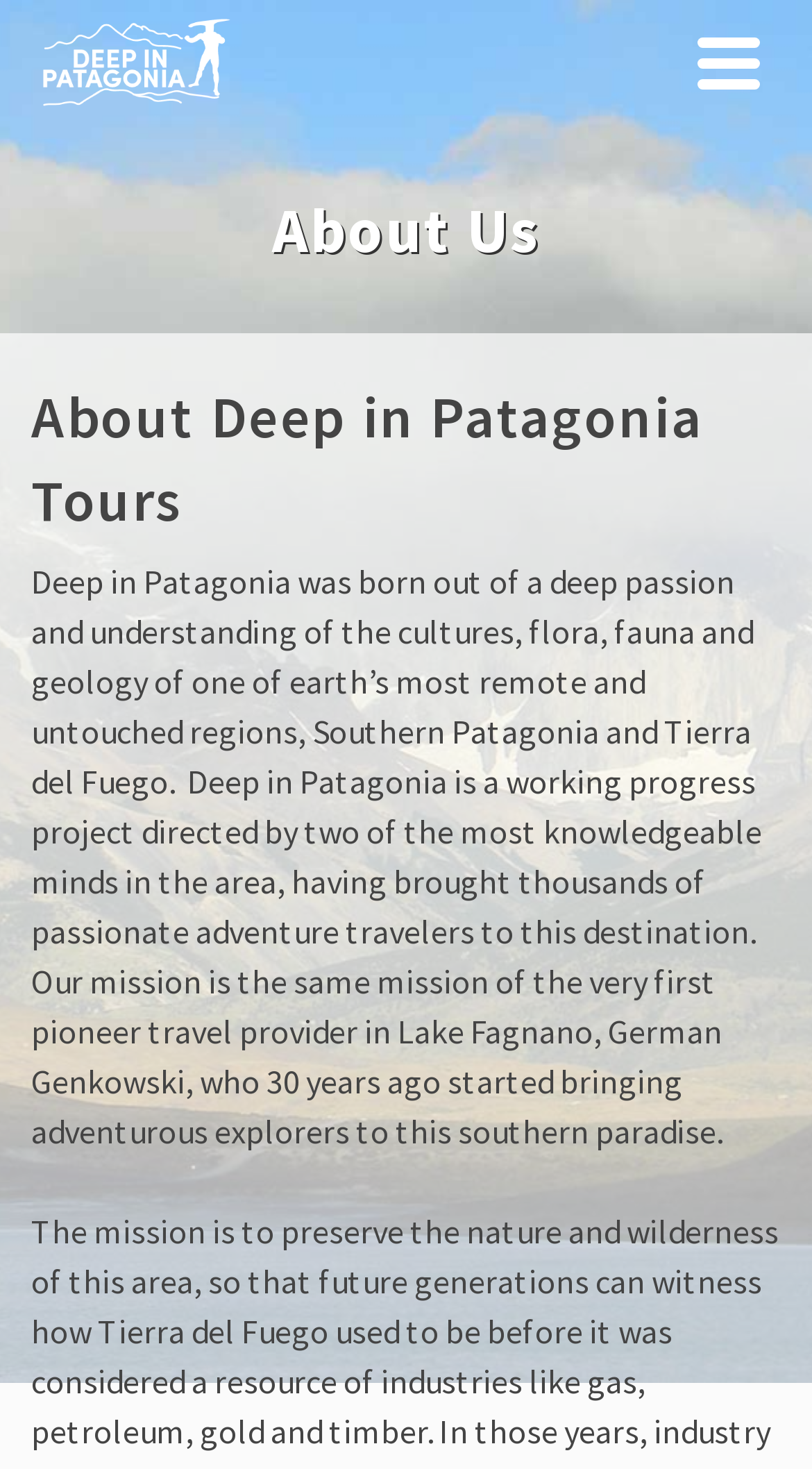What is the name of the company?
Kindly give a detailed and elaborate answer to the question.

The name of the company can be found in the top-left corner of the webpage, where it is written as 'Deep in Patagonia' in a logo format, and also as a link with the same text.